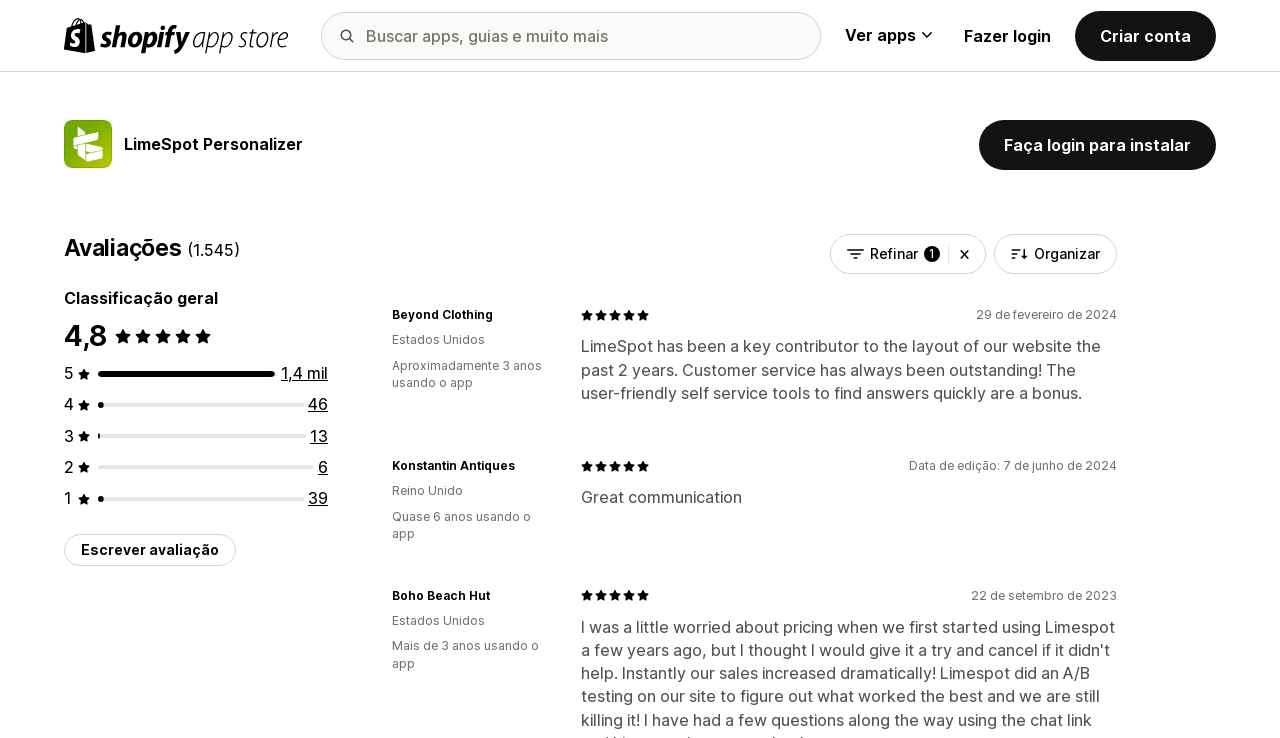Kindly determine the bounding box coordinates for the area that needs to be clicked to execute this instruction: "Search for apps, guides, and more".

[0.251, 0.016, 0.641, 0.081]